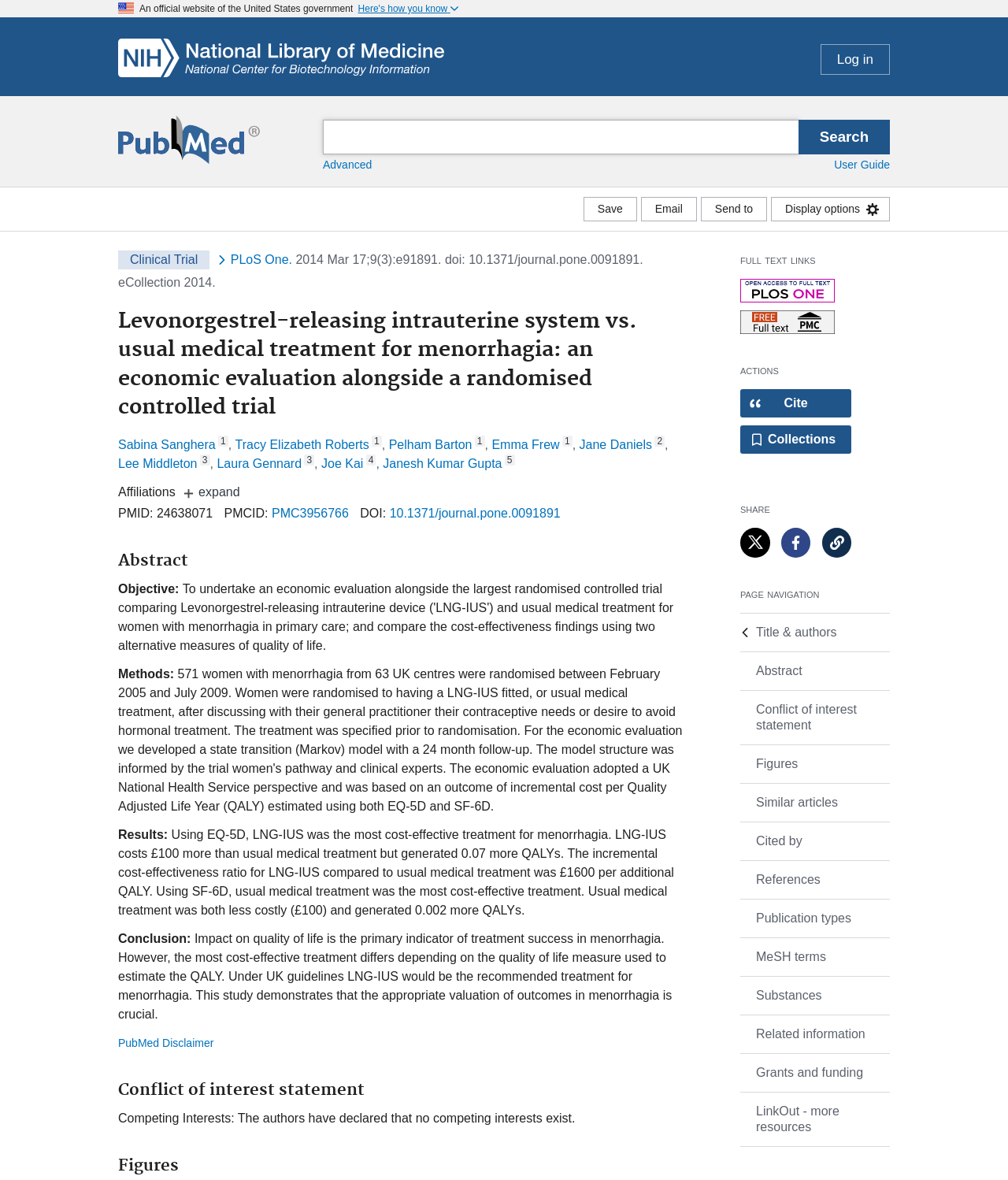Provide the bounding box coordinates of the UI element that matches the description: "Grants and funding".

[0.734, 0.893, 0.883, 0.925]